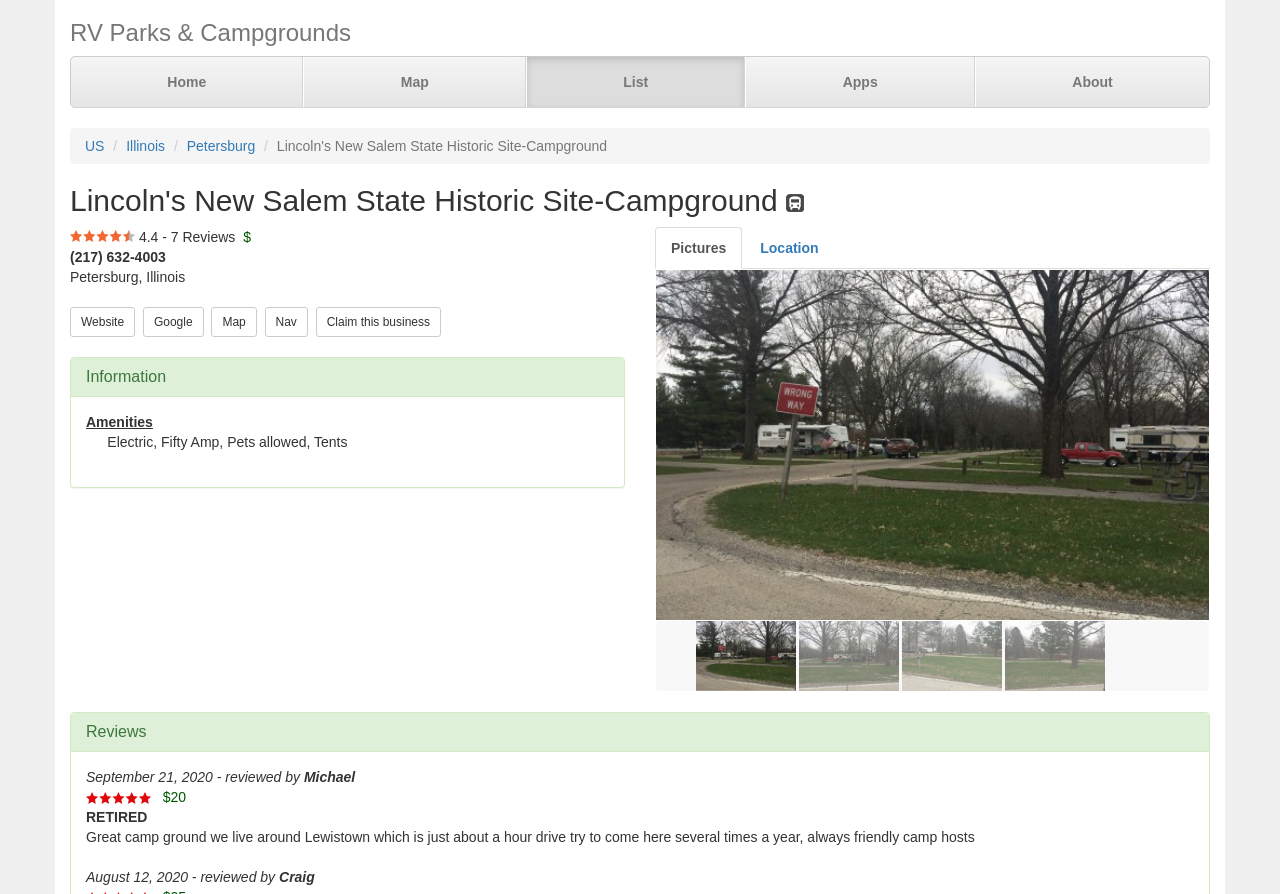Determine the bounding box coordinates of the clickable region to follow the instruction: "Share the content".

None